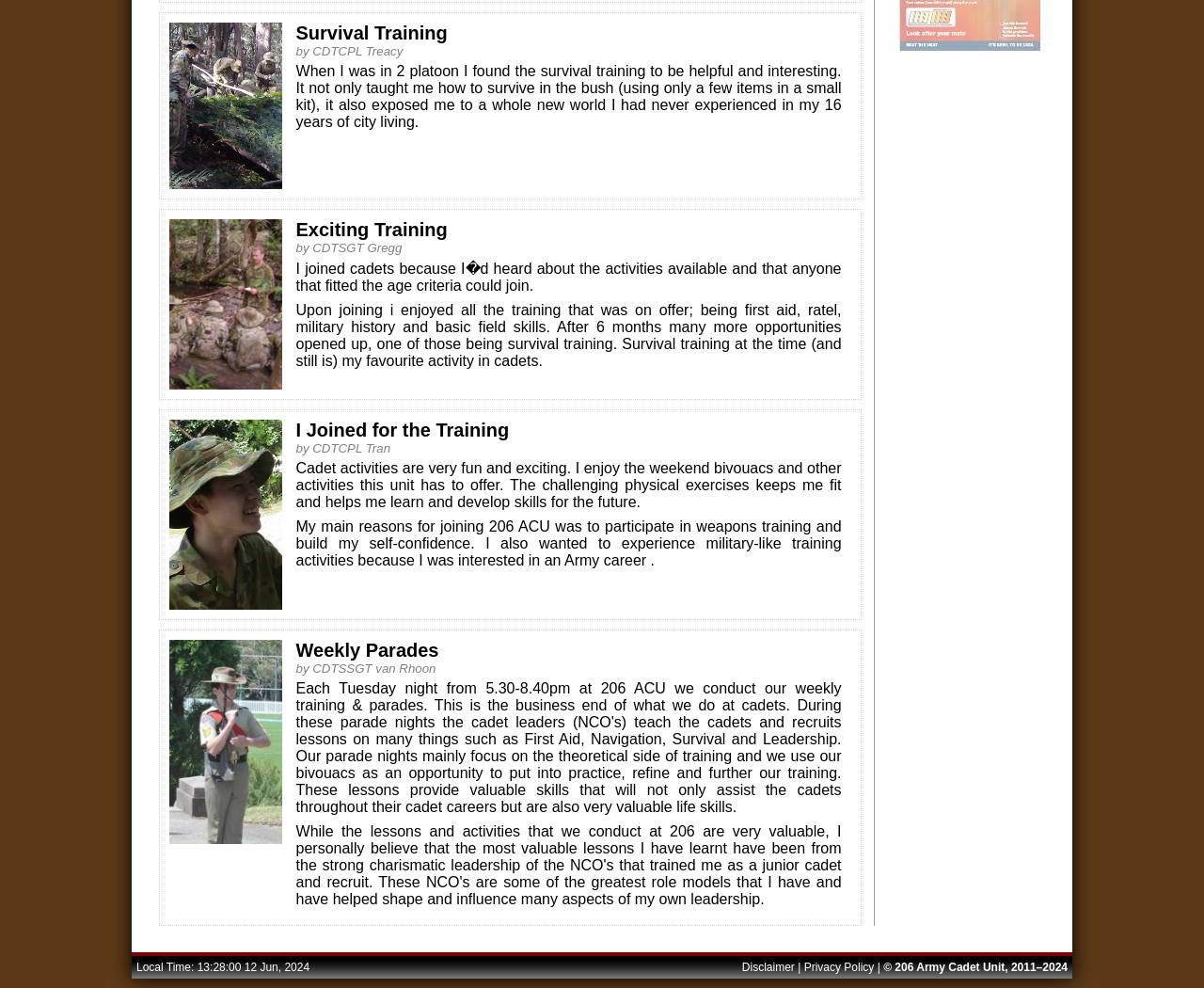Locate the bounding box coordinates of the UI element described by: "Disclaimer". Provide the coordinates as four float numbers between 0 and 1, formatted as [left, top, right, bottom].

[0.616, 0.972, 0.66, 0.986]